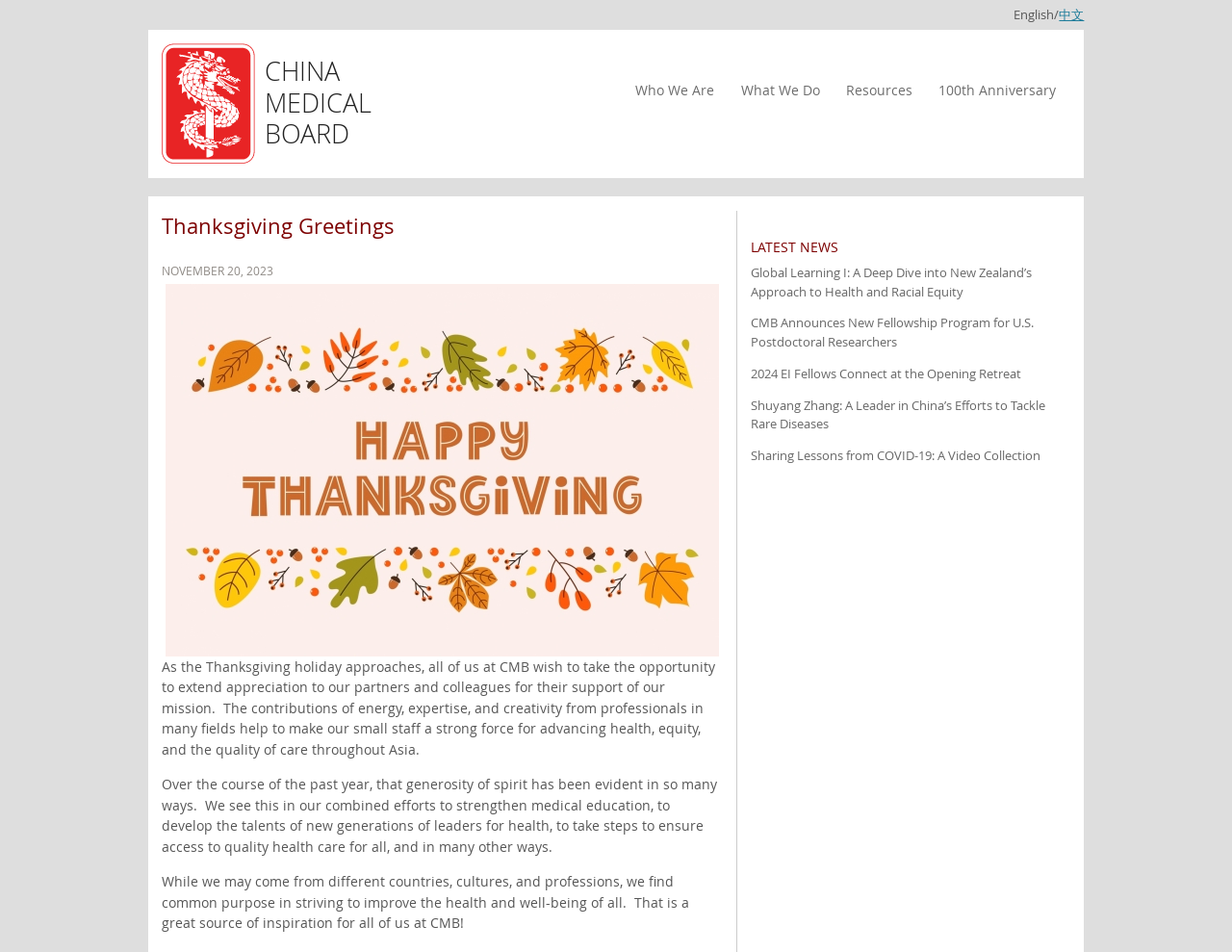How many news articles are listed?
Refer to the screenshot and answer in one word or phrase.

5